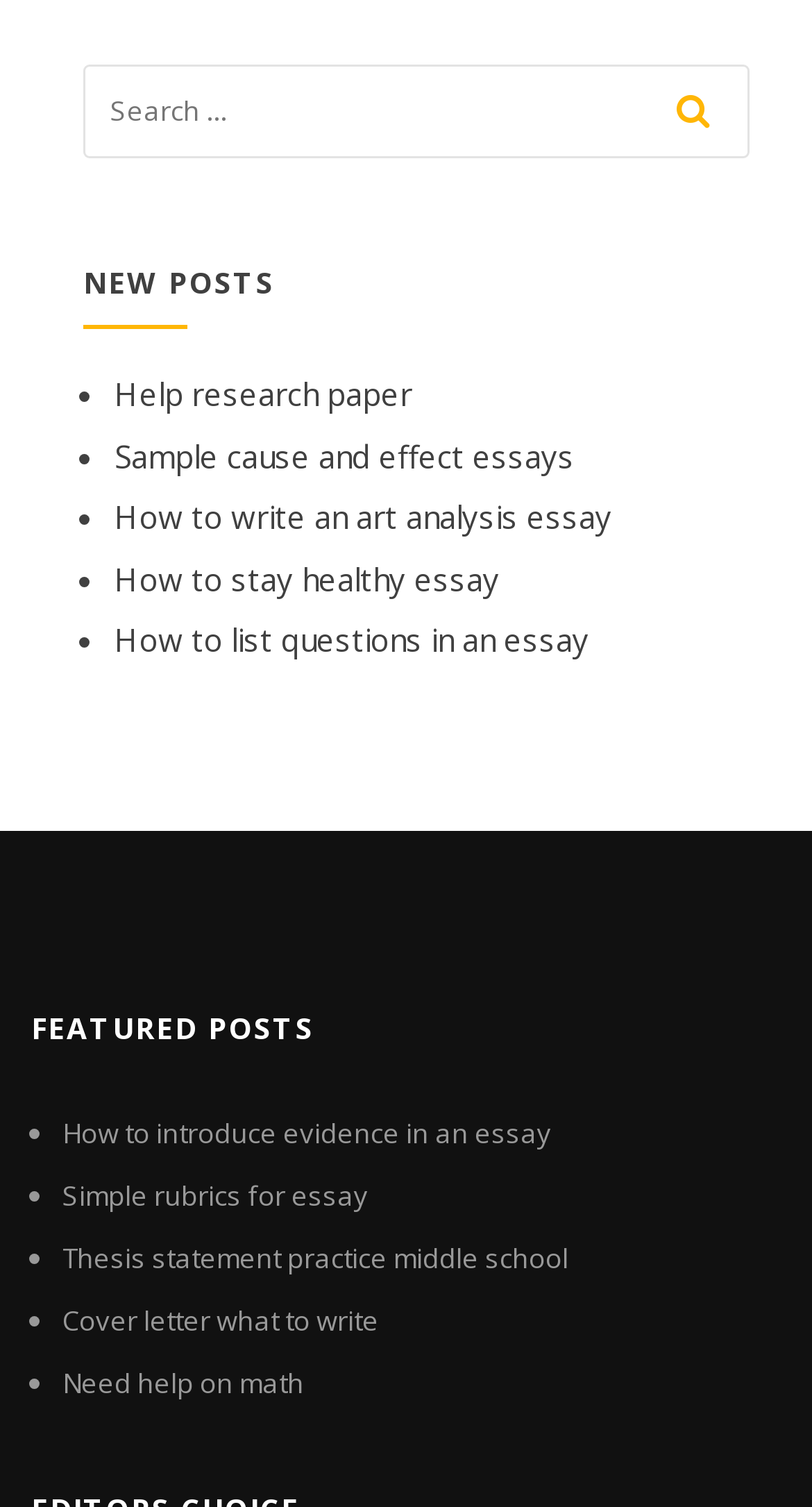Find the bounding box coordinates of the clickable area required to complete the following action: "browse 'FEATURED POSTS'".

[0.038, 0.655, 0.962, 0.71]